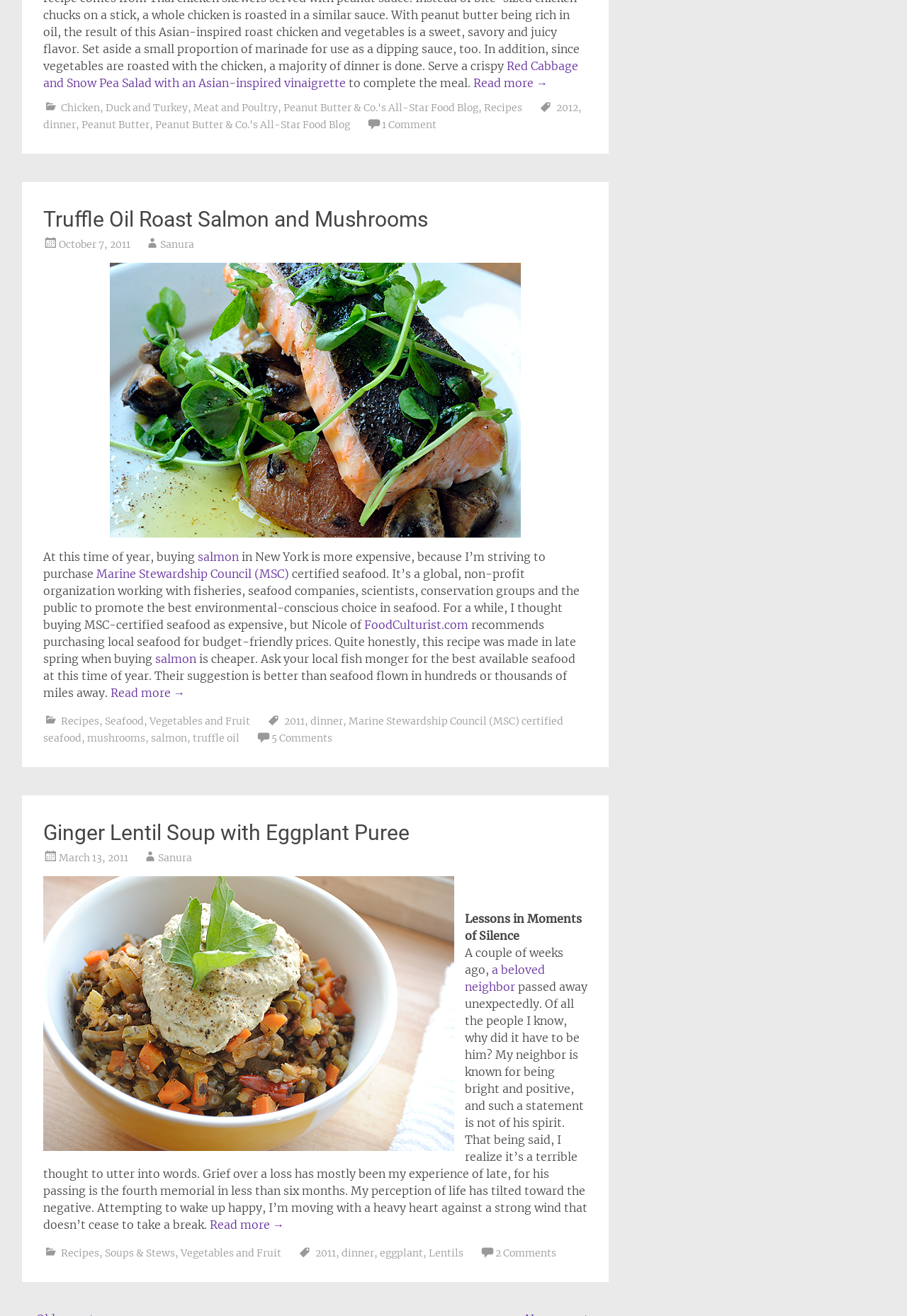Extract the bounding box coordinates of the UI element described by: "Vegetables and Fruit". The coordinates should include four float numbers ranging from 0 to 1, e.g., [left, top, right, bottom].

[0.199, 0.947, 0.31, 0.957]